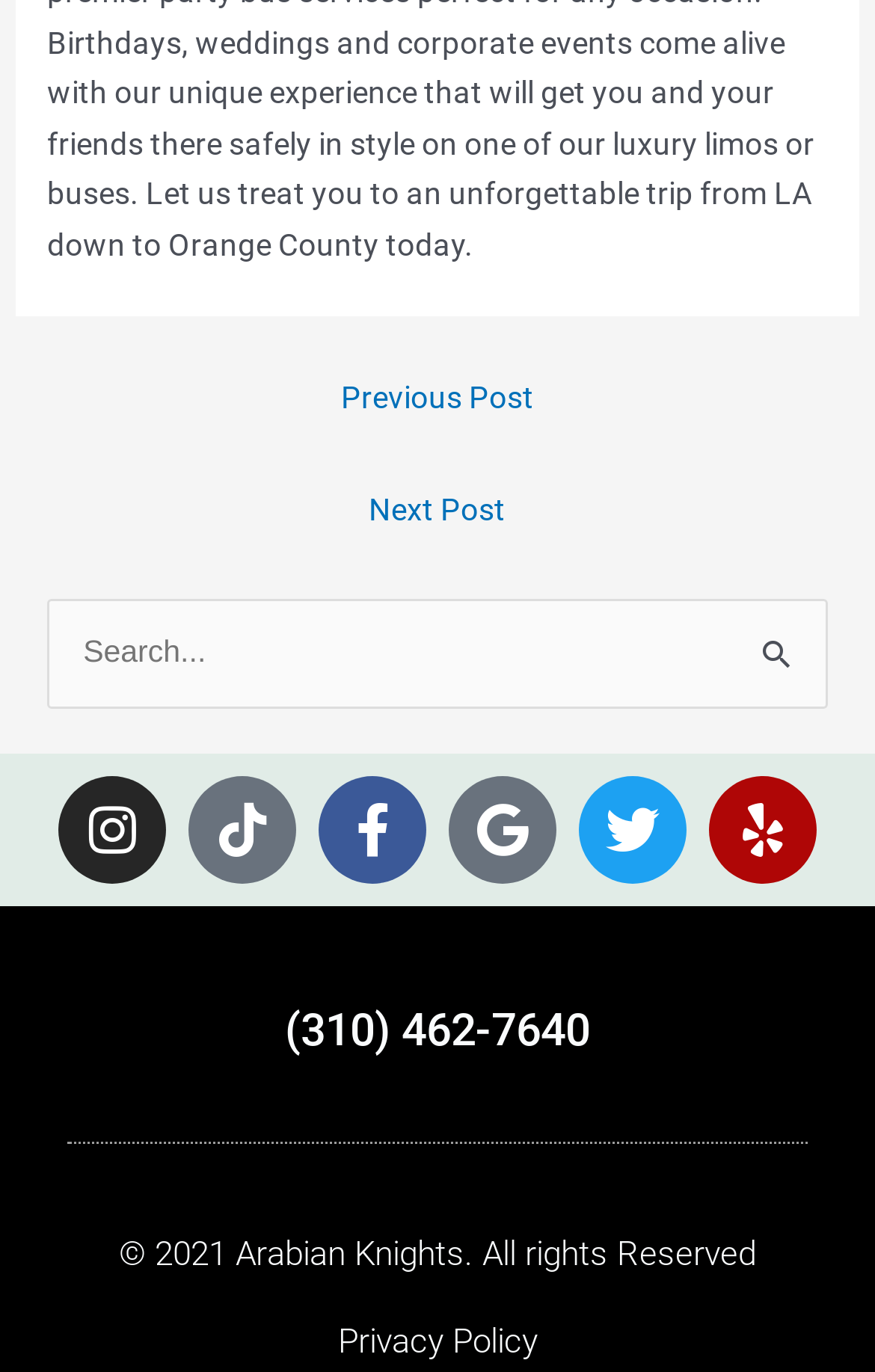Find the bounding box coordinates for the HTML element described in this sentence: "Next Post →". Provide the coordinates as four float numbers between 0 and 1, in the format [left, top, right, bottom].

[0.043, 0.348, 0.957, 0.4]